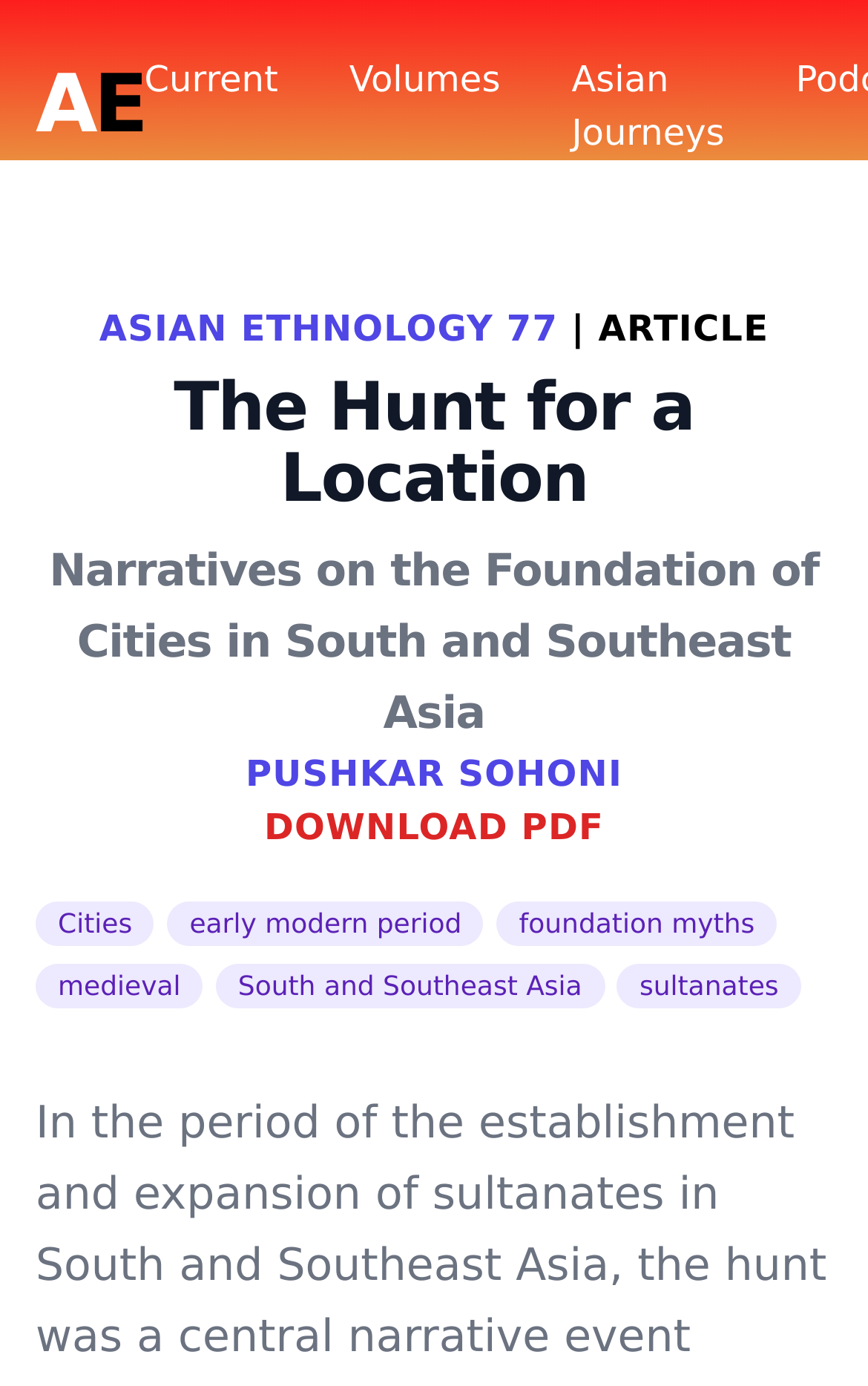What is the title of the article?
Provide an in-depth answer to the question, covering all aspects.

I found the title of the article by looking at the heading element that contains the text 'ASIAN ETHNOLOGY 77 | ARTICLE The Hunt for a Location Narratives on the Foundation of Cities in South and Southeast Asia'. The title is the part that comes after 'ARTICLE'.